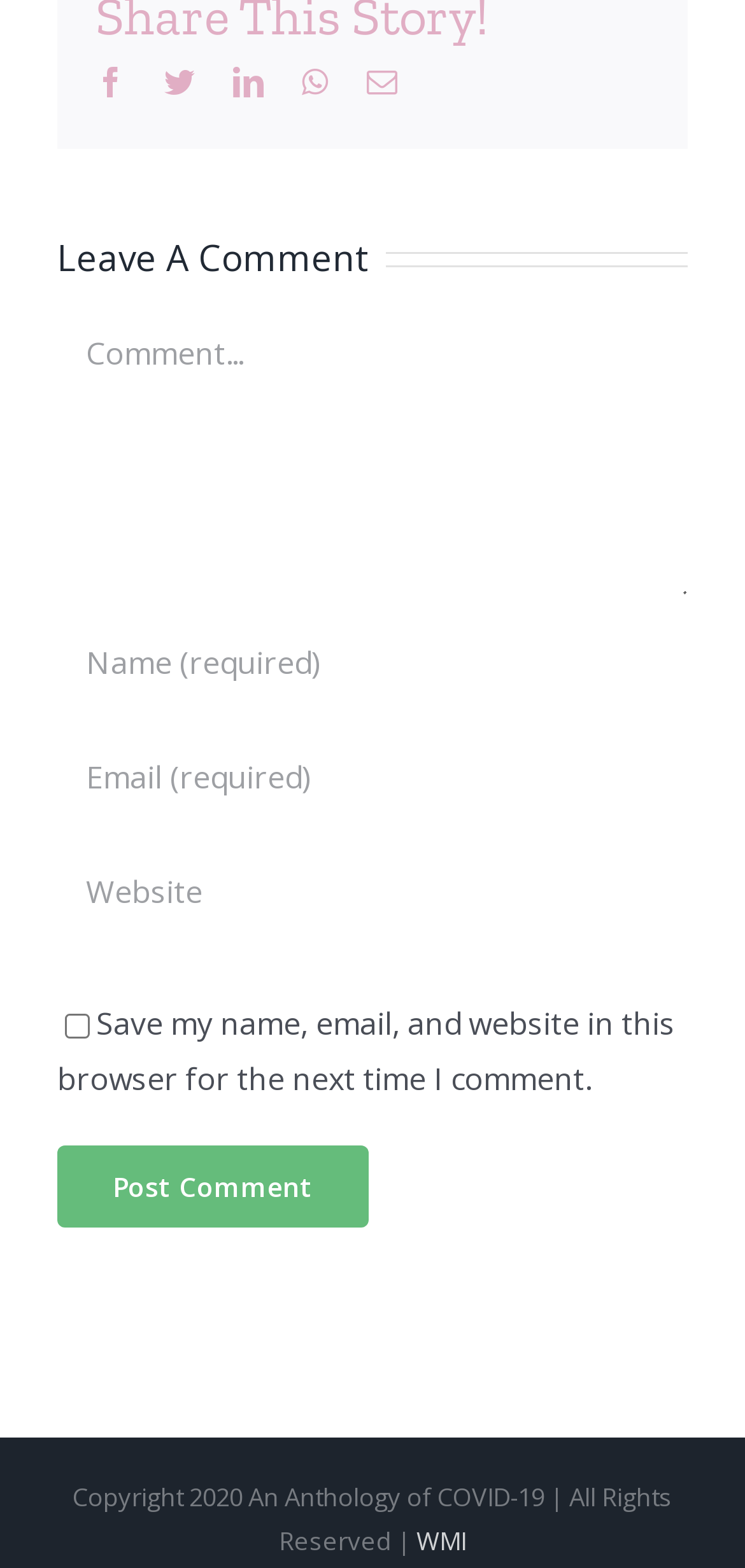Answer the question with a brief word or phrase:
What is the purpose of the checkbox?

Save comment info